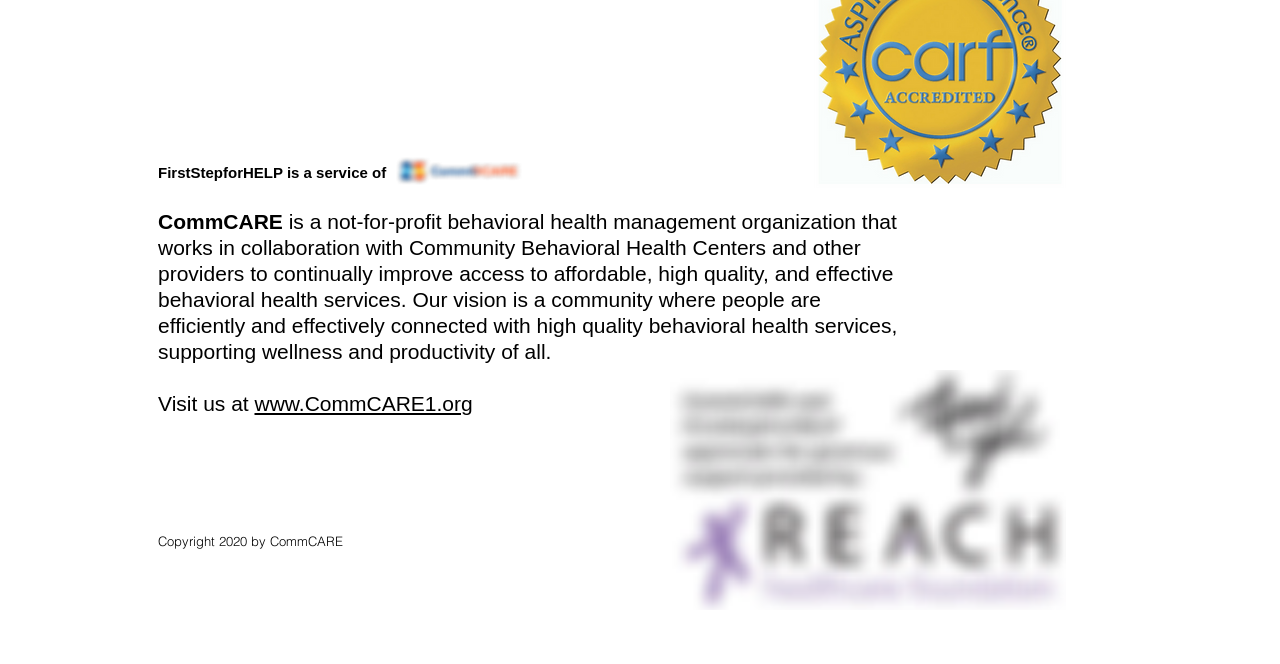What is the URL of the organization's website?
Look at the image and provide a detailed response to the question.

The URL of the organization's website is mentioned in the text 'Visit us at www.CommCARE1.org'.